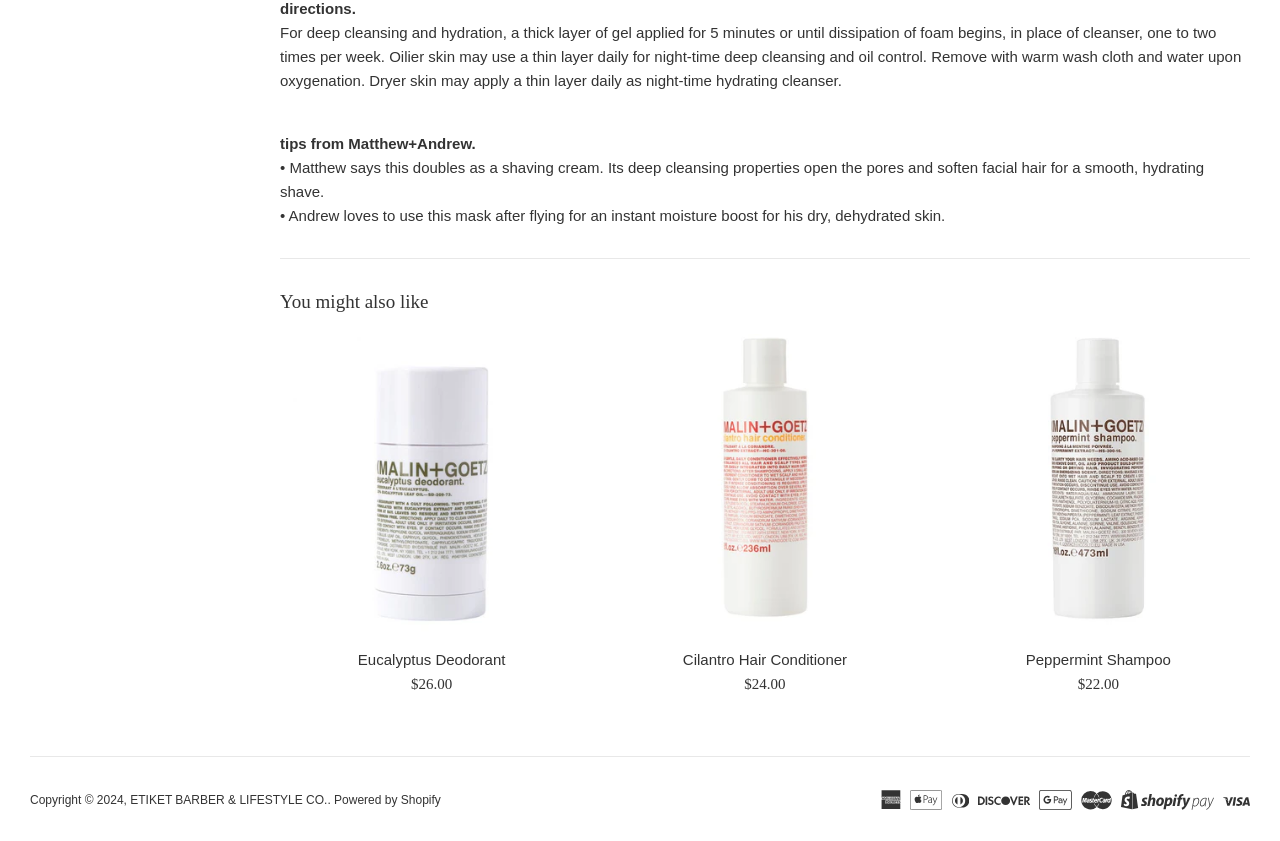Based on the image, provide a detailed response to the question:
What is the recommended usage of the product?

Based on the StaticText element with ID 221, the product is recommended for deep cleansing and hydration, with a thick layer applied for 5 minutes or until dissipation of foam begins, one to two times per week.